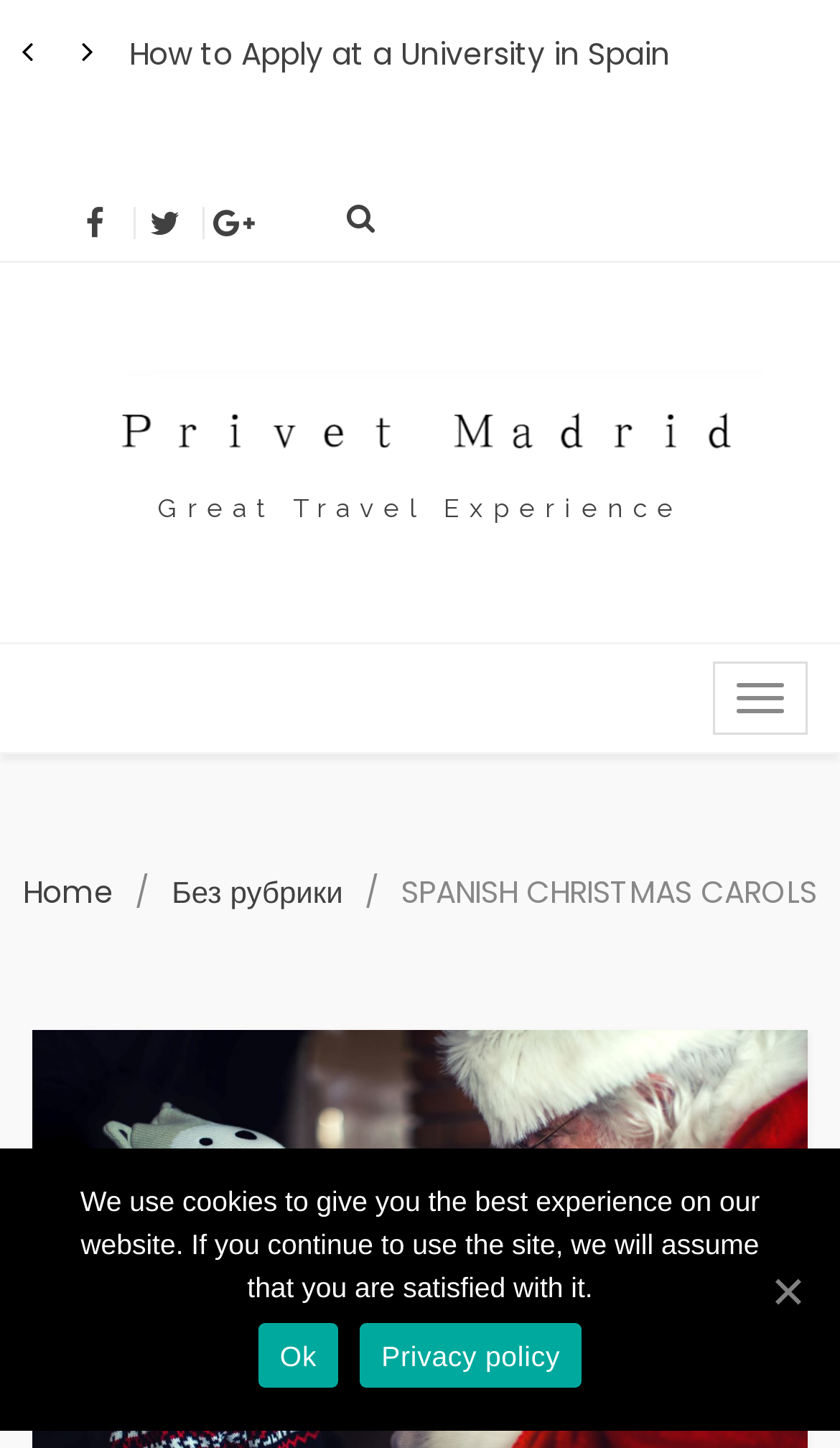Determine the coordinates of the bounding box for the clickable area needed to execute this instruction: "Read about the best AI tools for Amazon Sellers".

None